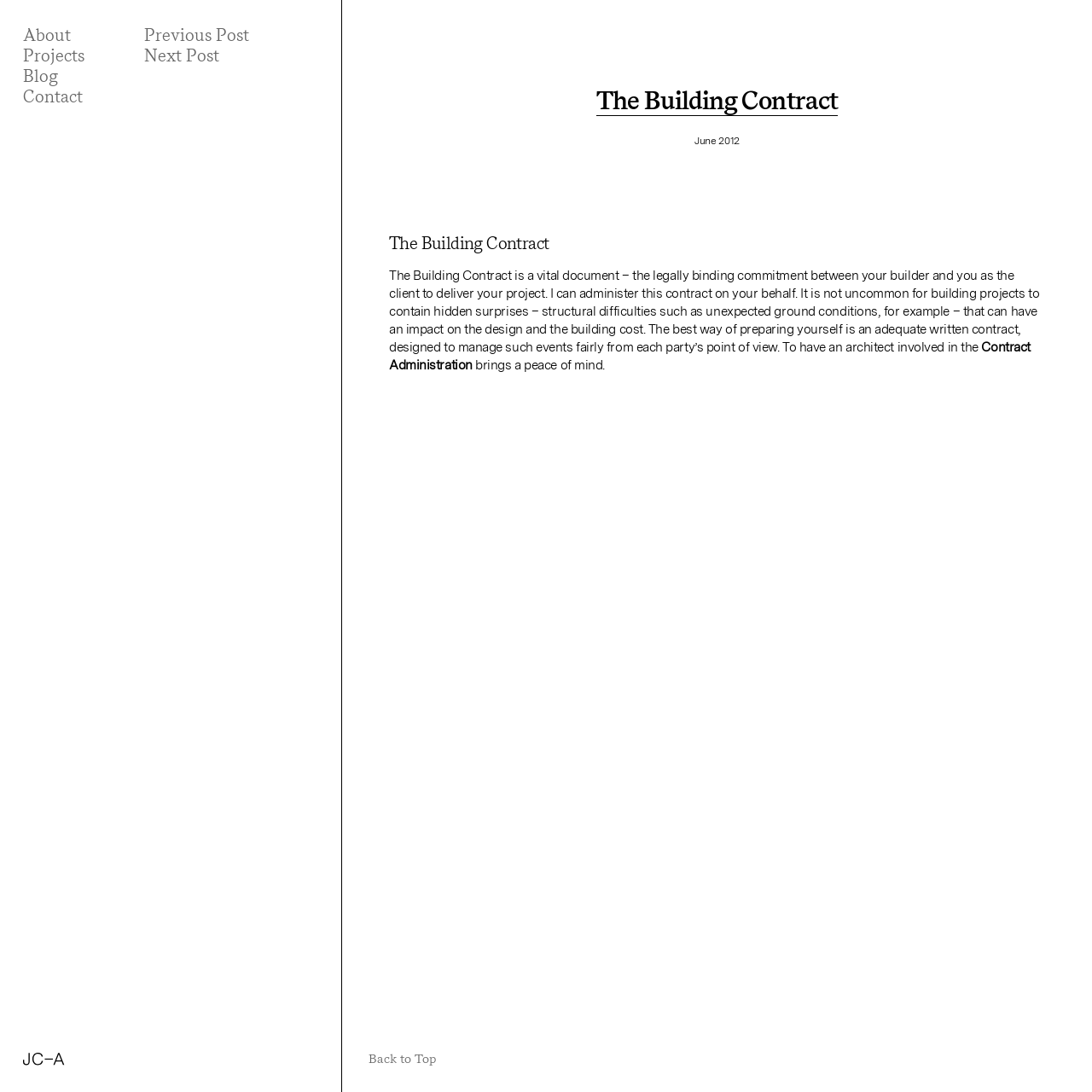Please provide a detailed answer to the question below based on the screenshot: 
What is the benefit of having an architect involved in contract administration?

Having an architect involved in contract administration brings a peace of mind to the client. This is because the architect can help to manage the project and ensure that any unexpected events or surprises are handled fairly and efficiently, reducing the risk of disputes and cost overruns.